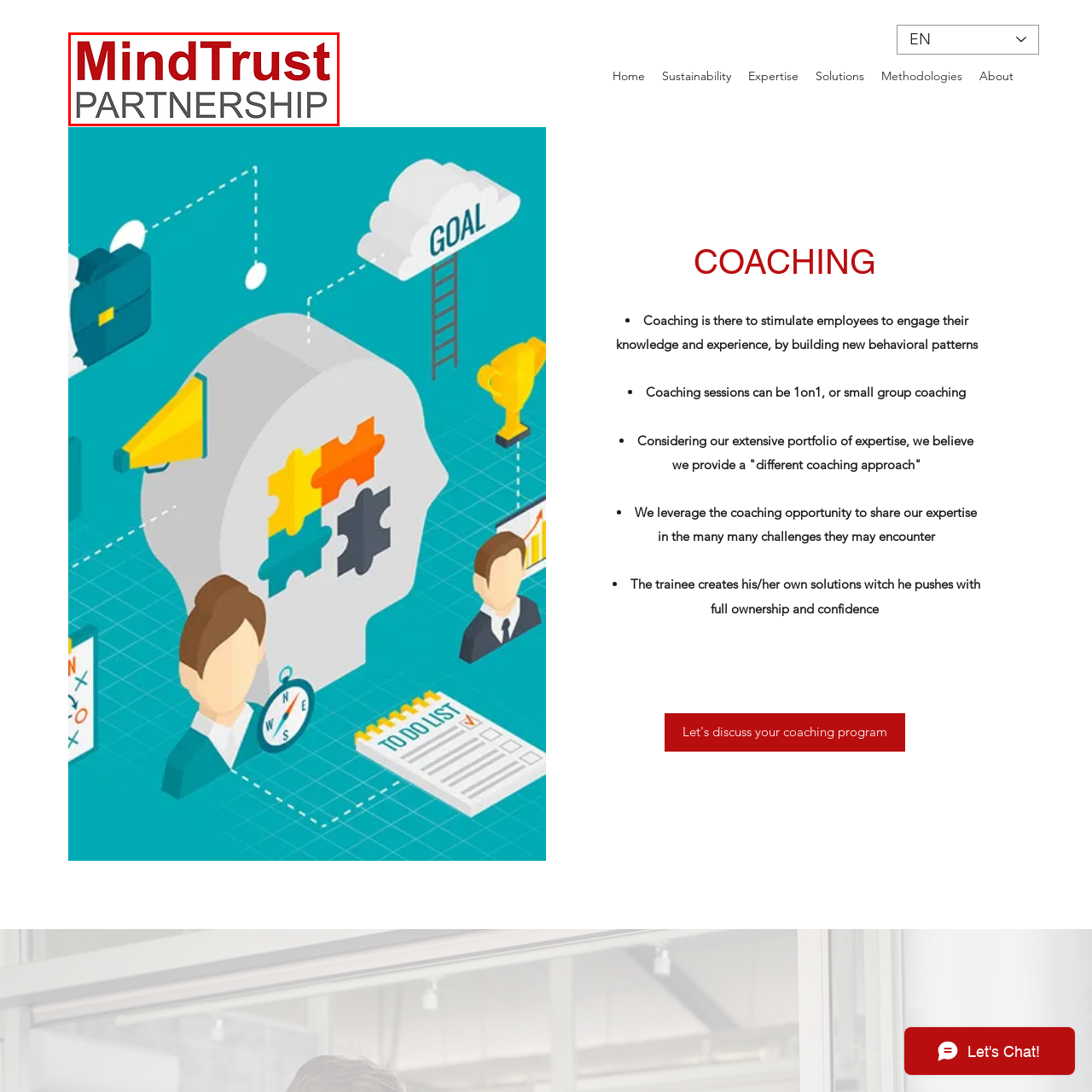Focus on the image within the purple boundary, What does the logo of MindTrust Partnership symbolize? 
Answer briefly using one word or phrase.

ethos of the organization